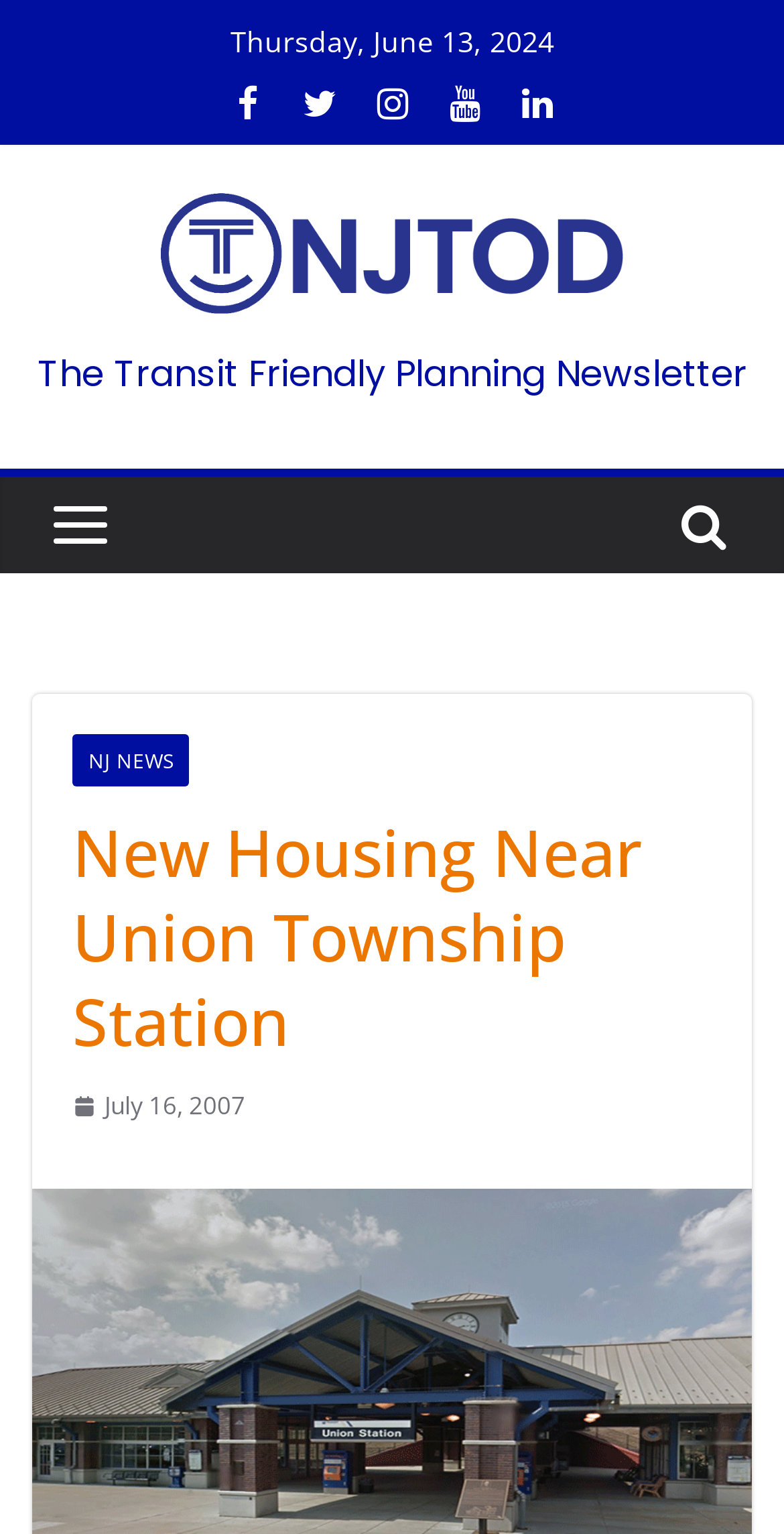Provide your answer to the question using just one word or phrase: What is the date mentioned at the top of the page?

Thursday, June 13, 2024